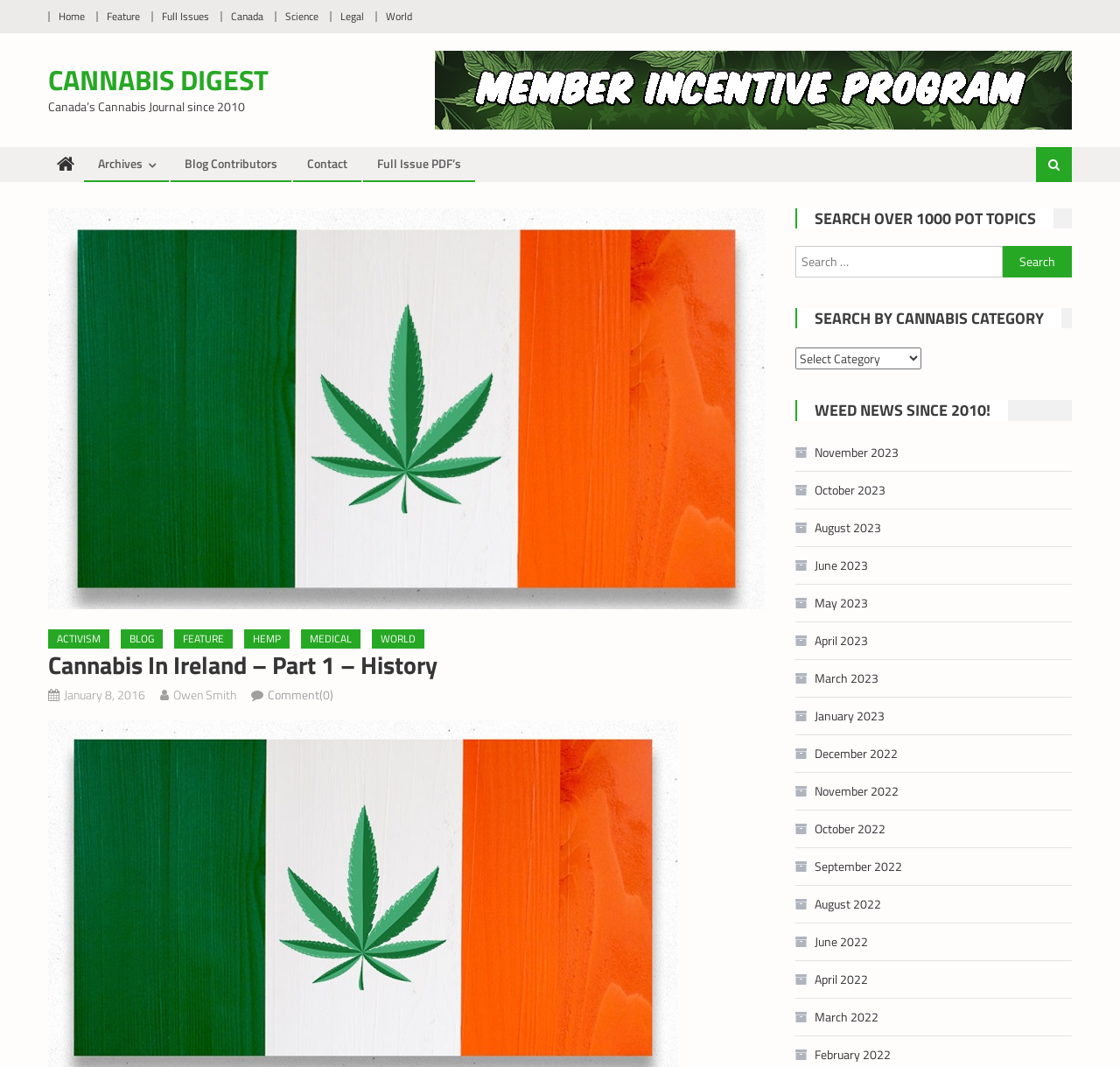Please provide a comprehensive answer to the question below using the information from the image: What is the topic of the article?

The topic of the article can be inferred from the heading 'Cannabis In Ireland – Part 1 – History' and the meta description 'Part 1 - a look into the History of Hemp and Medicinal Cannabis in Ireland'.